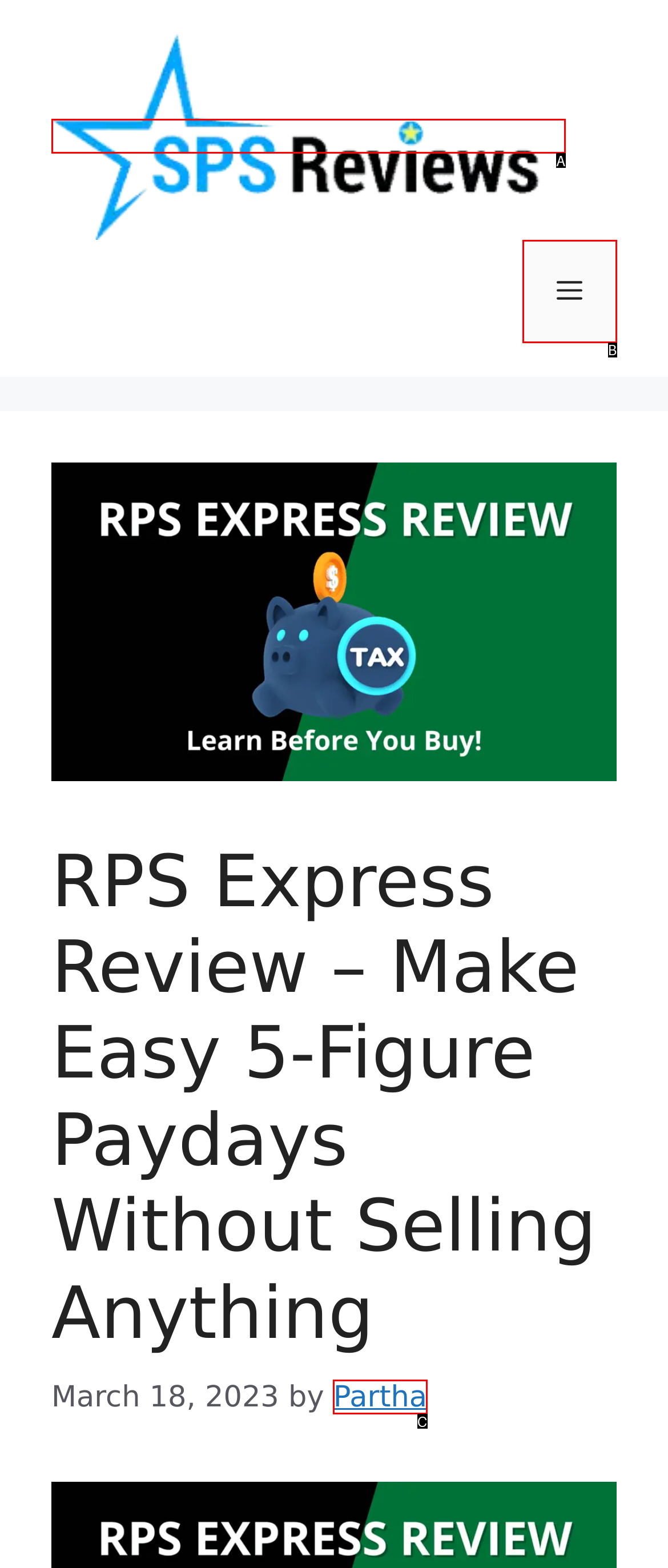Identify the letter of the option that best matches the following description: Menu. Respond with the letter directly.

B